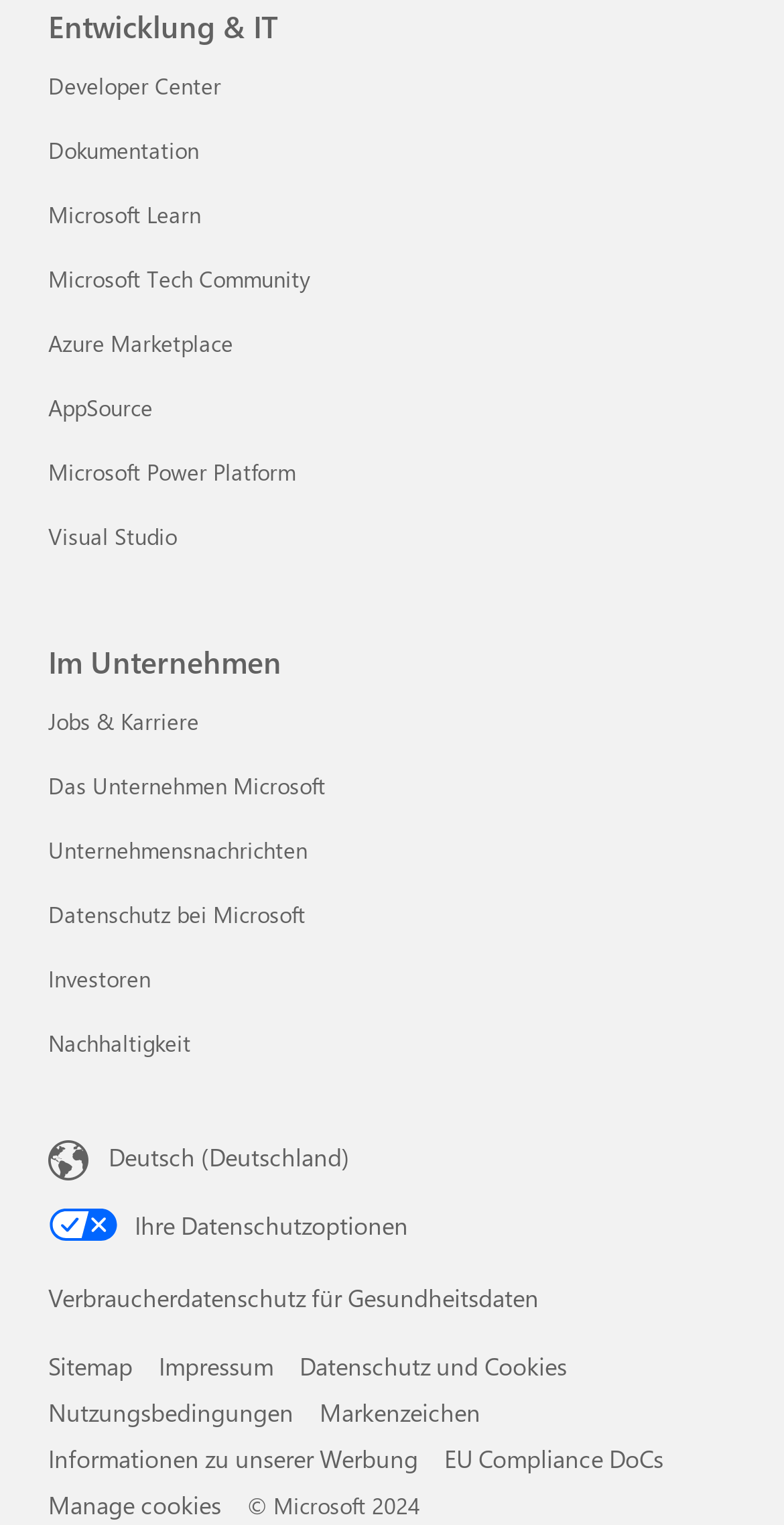Identify the bounding box coordinates for the region to click in order to carry out this instruction: "Change language settings". Provide the coordinates using four float numbers between 0 and 1, formatted as [left, top, right, bottom].

[0.062, 0.745, 0.938, 0.777]